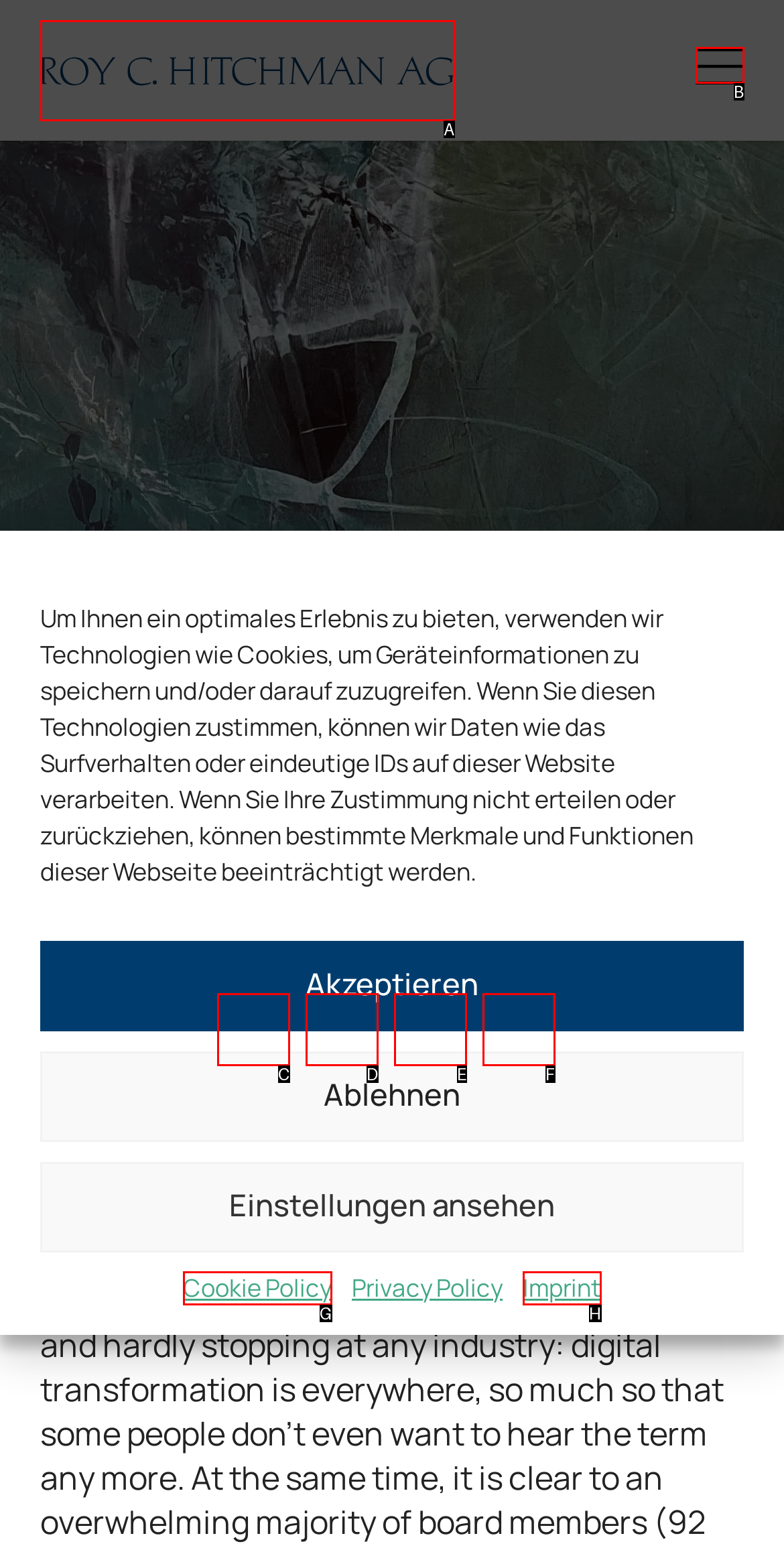Tell me which one HTML element best matches the description: Print this post Answer with the option's letter from the given choices directly.

F